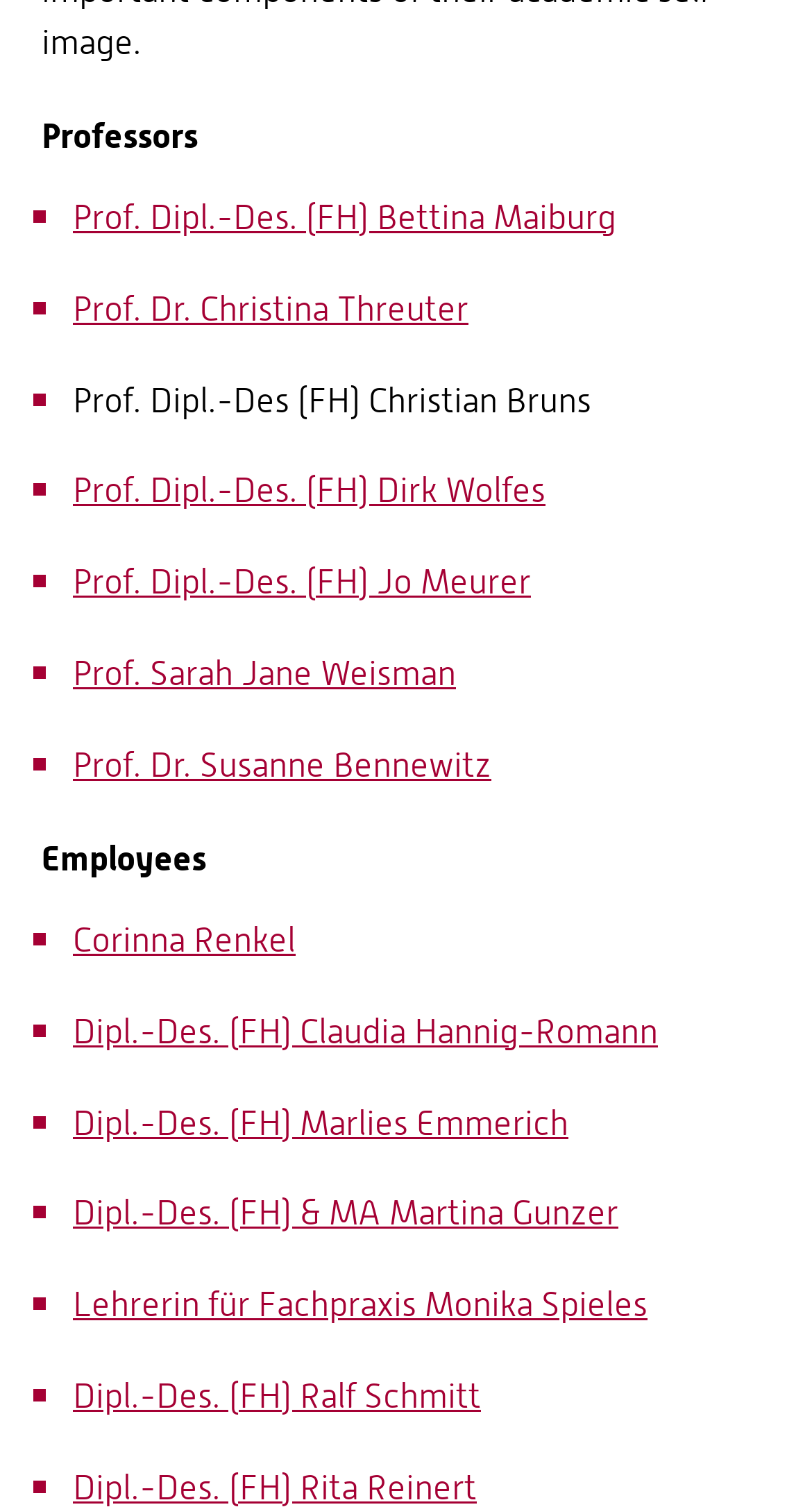Please respond in a single word or phrase: 
What is the title of the first professor?

Prof. Dipl.-Des. (FH) Bettina Maiburg